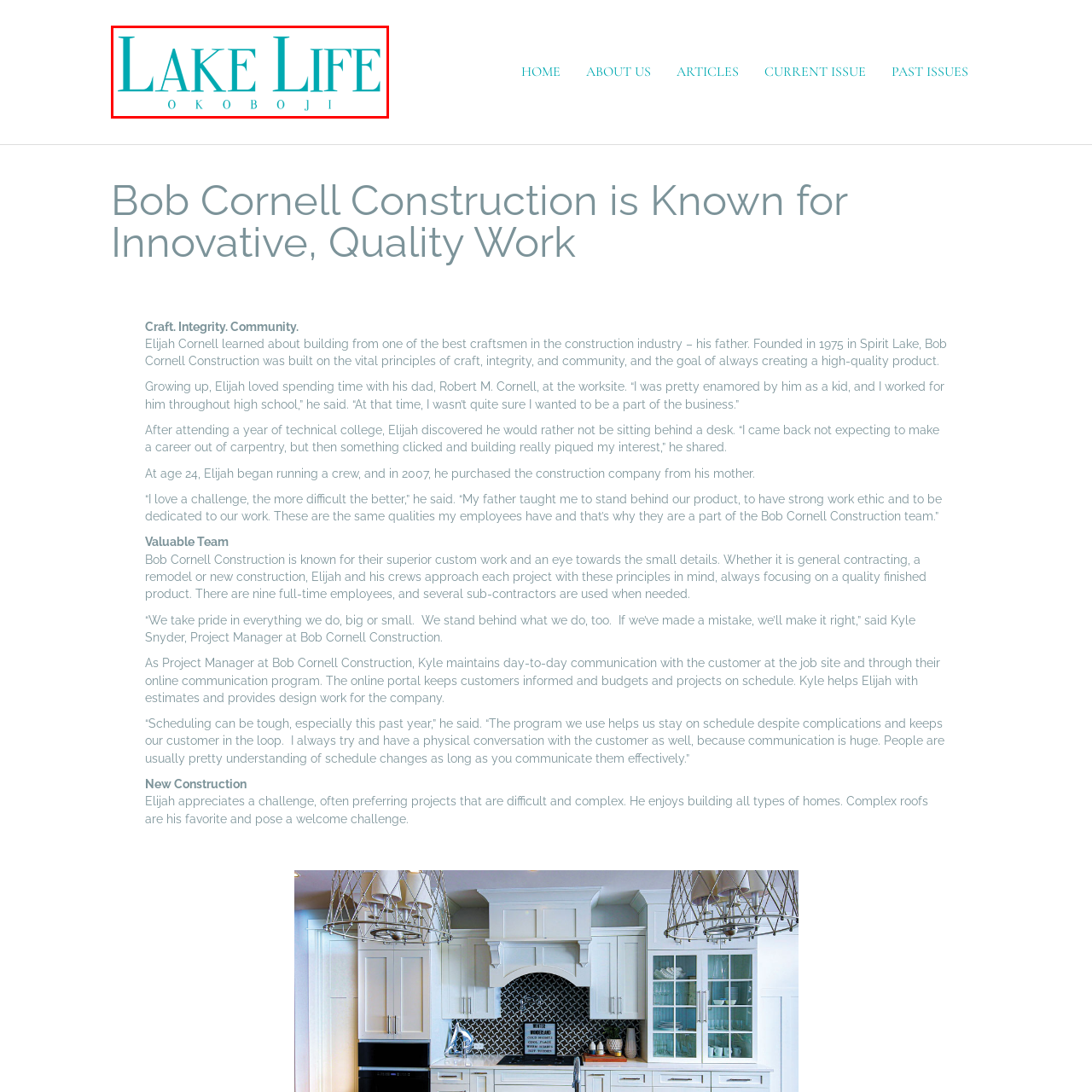What is emphasized in the title?
Review the image marked by the red bounding box and deliver a detailed response to the question.

The design highlights the words 'LAKE LIFE' in larger letters, which implies that the lifestyle associated with living by the water is being emphasized in the title.